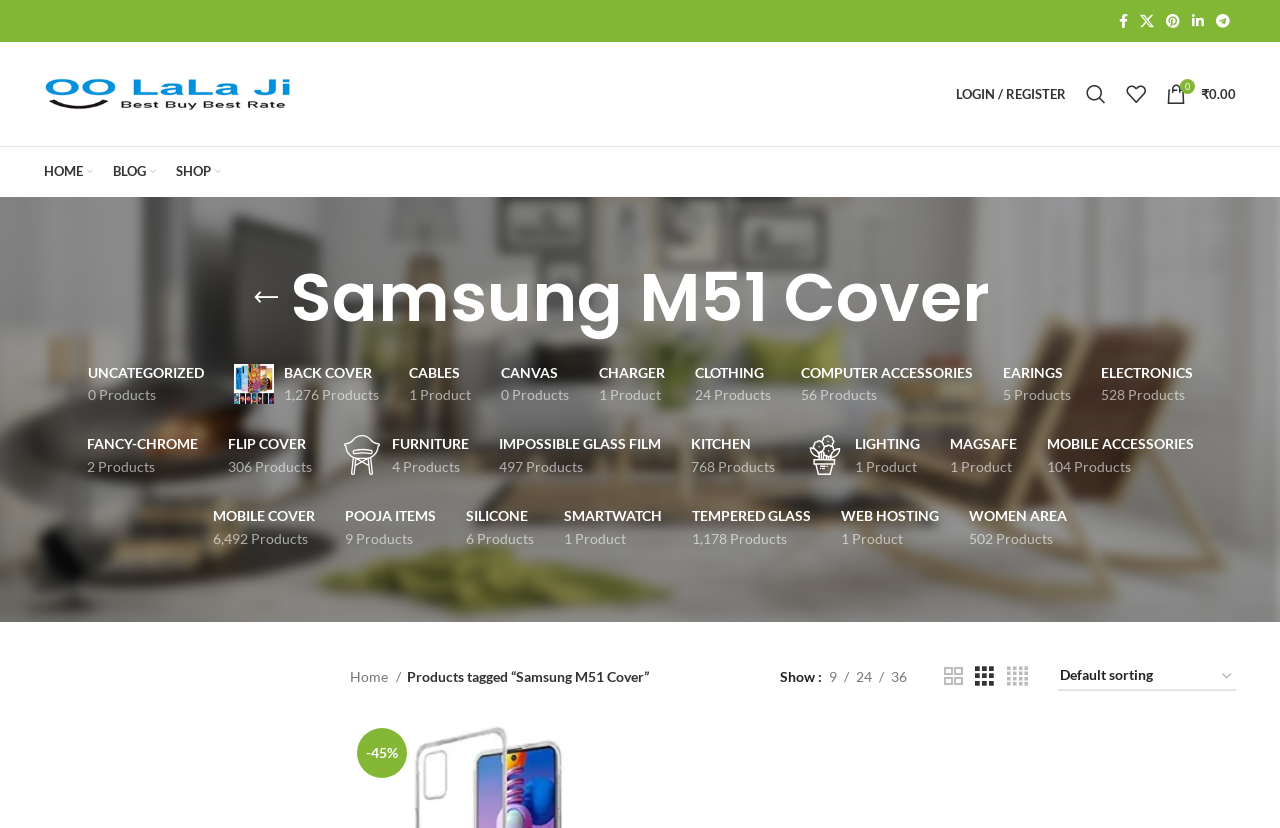What is the current page showing?
Please give a detailed answer to the question using the information shown in the image.

The StaticText 'Products tagged “Samsung M51 Cover”' indicates that the current page is showing products tagged with 'Samsung M51 Cover'.